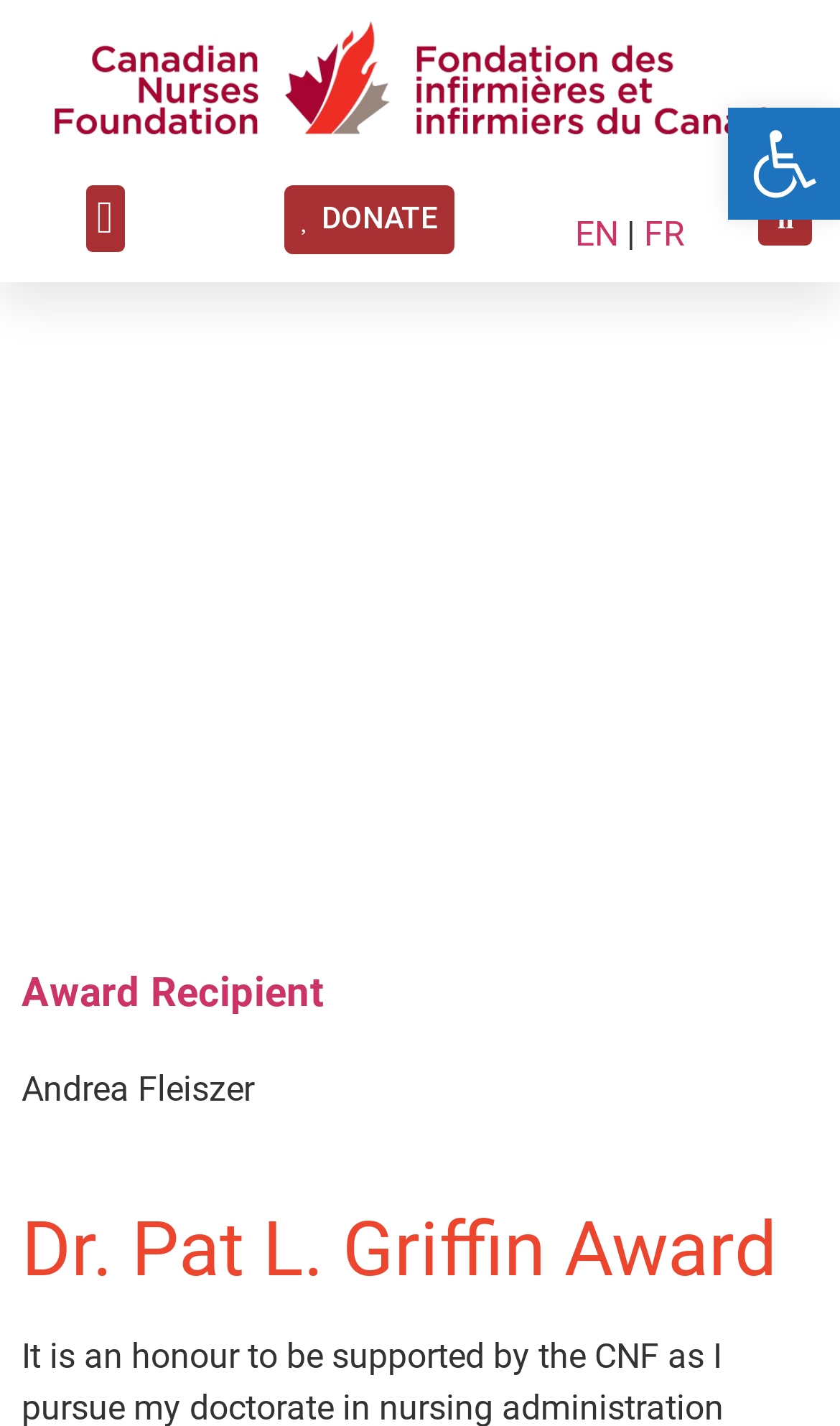Articulate a complete and detailed caption of the webpage elements.

The webpage is about Andrea Fleiszer, a recipient of the Dr. Pat L. Griffin Award. At the top right corner, there is a toolbar with an "Accessibility Tools" image and a link to open it. Below the toolbar, there is a menu toggle button on the left and a "DONATE" link on the right. 

To the right of the menu toggle button, there are language options, including "EN" and "FR" links, with a vertical line separating them. A search bar is located at the top right corner, accompanied by a "Search" button.

The main content of the webpage is a large figure that spans the entire width of the page, taking up most of the vertical space. Within the figure, there is a link at the bottom. Above the figure, there is a heading that reads "Award Recipient" with a link to the same title. Below the heading, the name "Andrea Fleiszer" is displayed.

At the very bottom of the page, there is a heading that reads "Dr. Pat L. Griffin Award", which is likely the title of the award that Andrea Fleiszer has received.